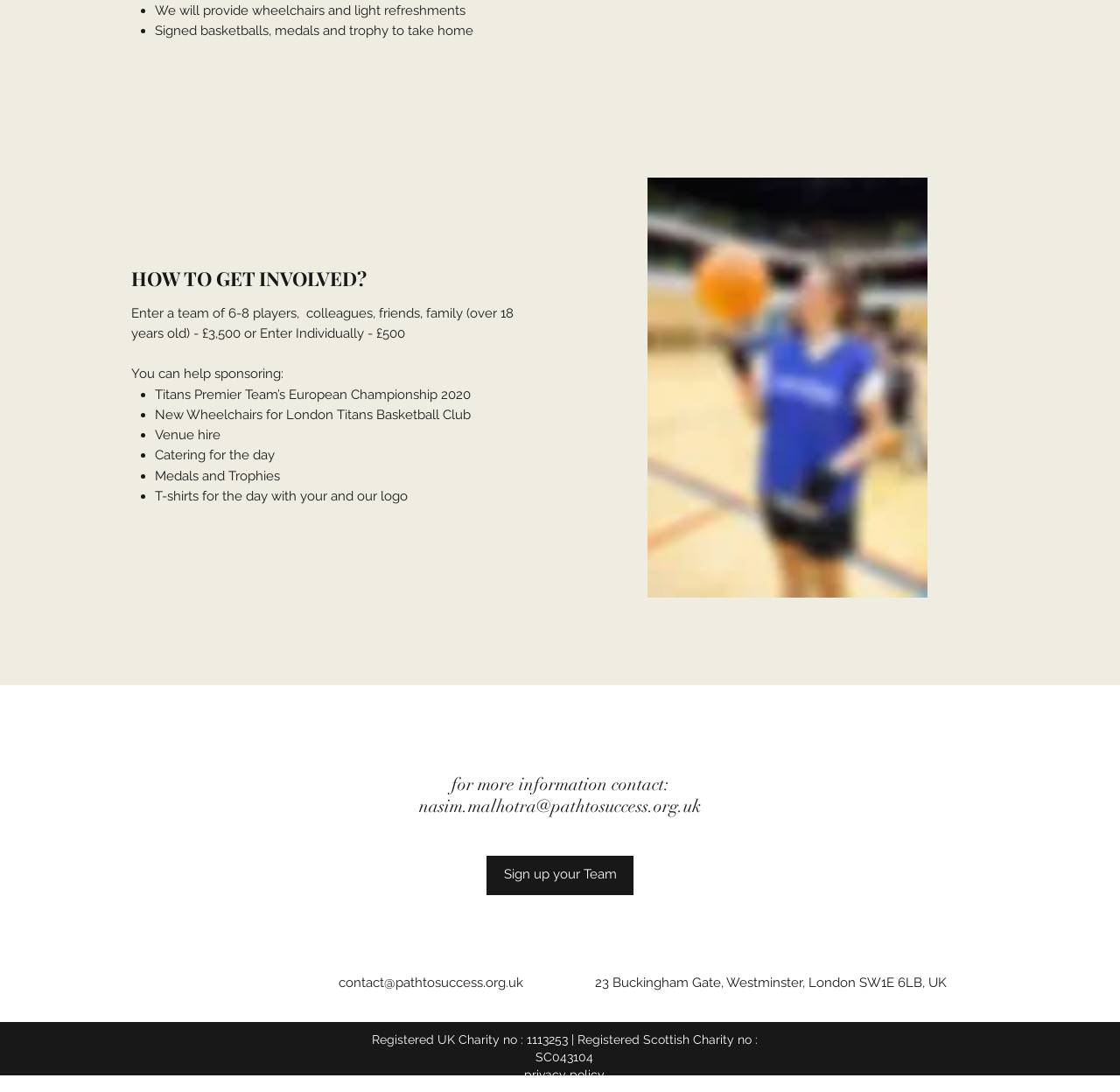Could you determine the bounding box coordinates of the clickable element to complete the instruction: "Email contact@pathtosuccess.org.uk"? Provide the coordinates as four float numbers between 0 and 1, i.e., [left, top, right, bottom].

[0.302, 0.892, 0.467, 0.907]